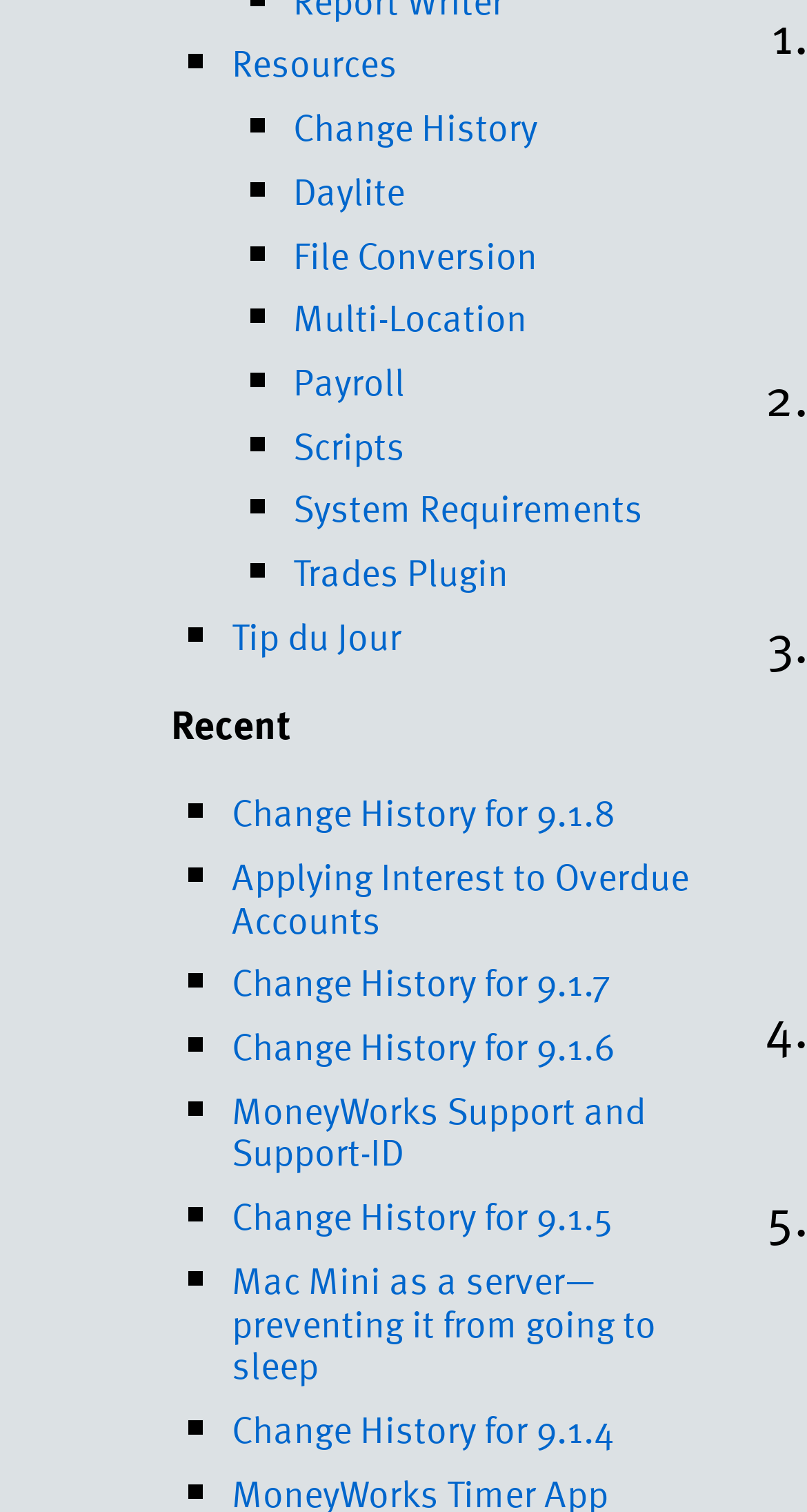Please identify the bounding box coordinates of the area I need to click to accomplish the following instruction: "View Resources".

[0.287, 0.023, 0.492, 0.059]